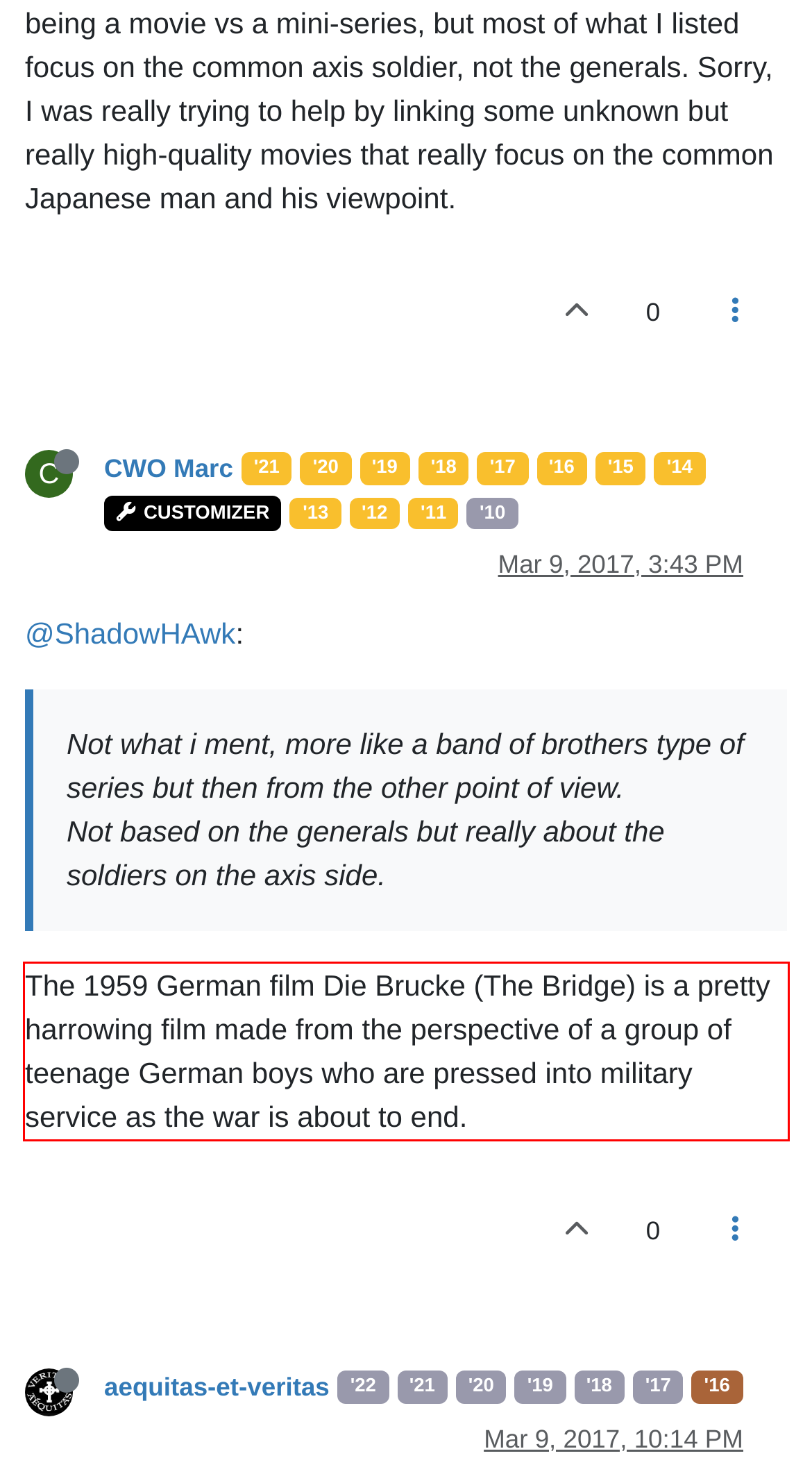You are given a screenshot with a red rectangle. Identify and extract the text within this red bounding box using OCR.

The 1959 German film Die Brucke (The Bridge) is a pretty harrowing film made from the perspective of a group of teenage German boys who are pressed into military service as the war is about to end.